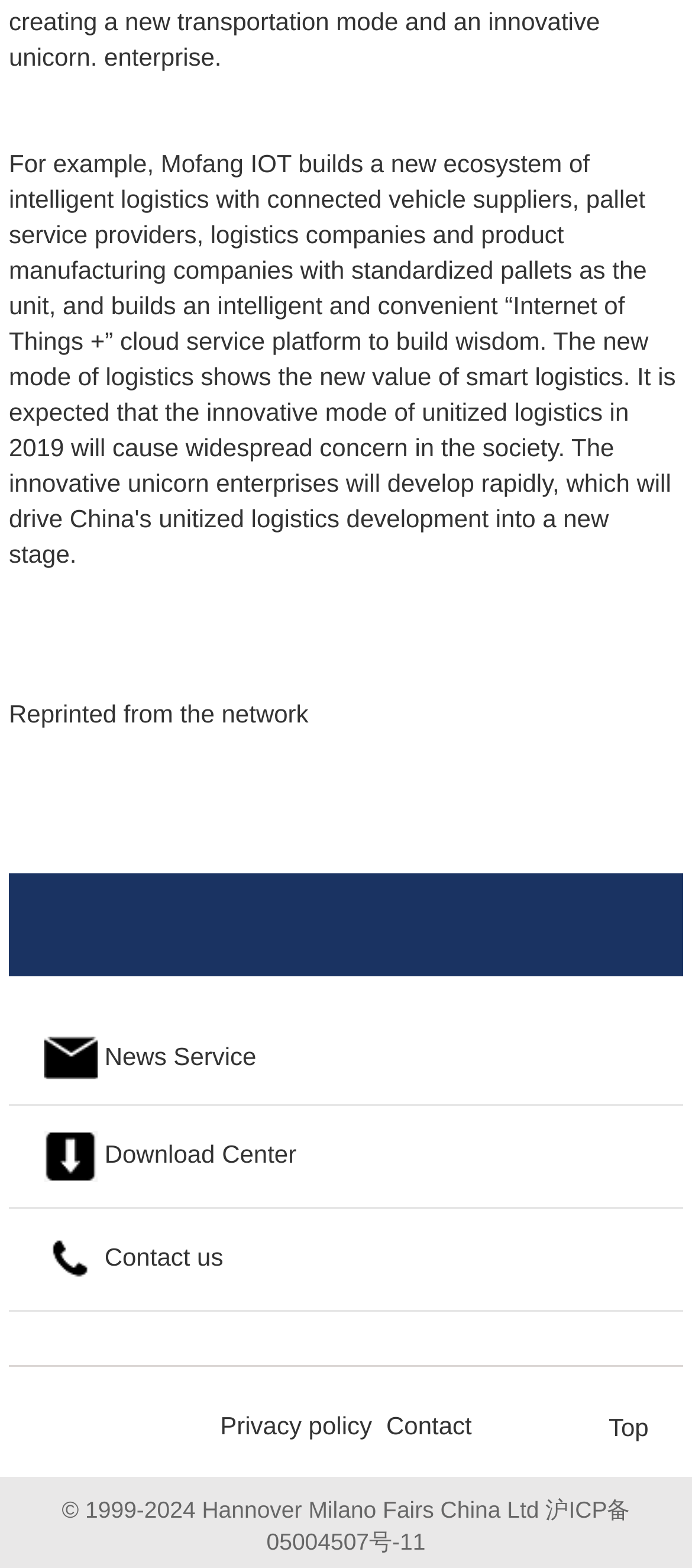How many links are in the top section?
Using the information from the image, provide a comprehensive answer to the question.

I observed the top section of the webpage and found three links: 'News Service', 'Download Center', and 'Contact us'. These links are positioned closely together, indicating they are part of the same section.